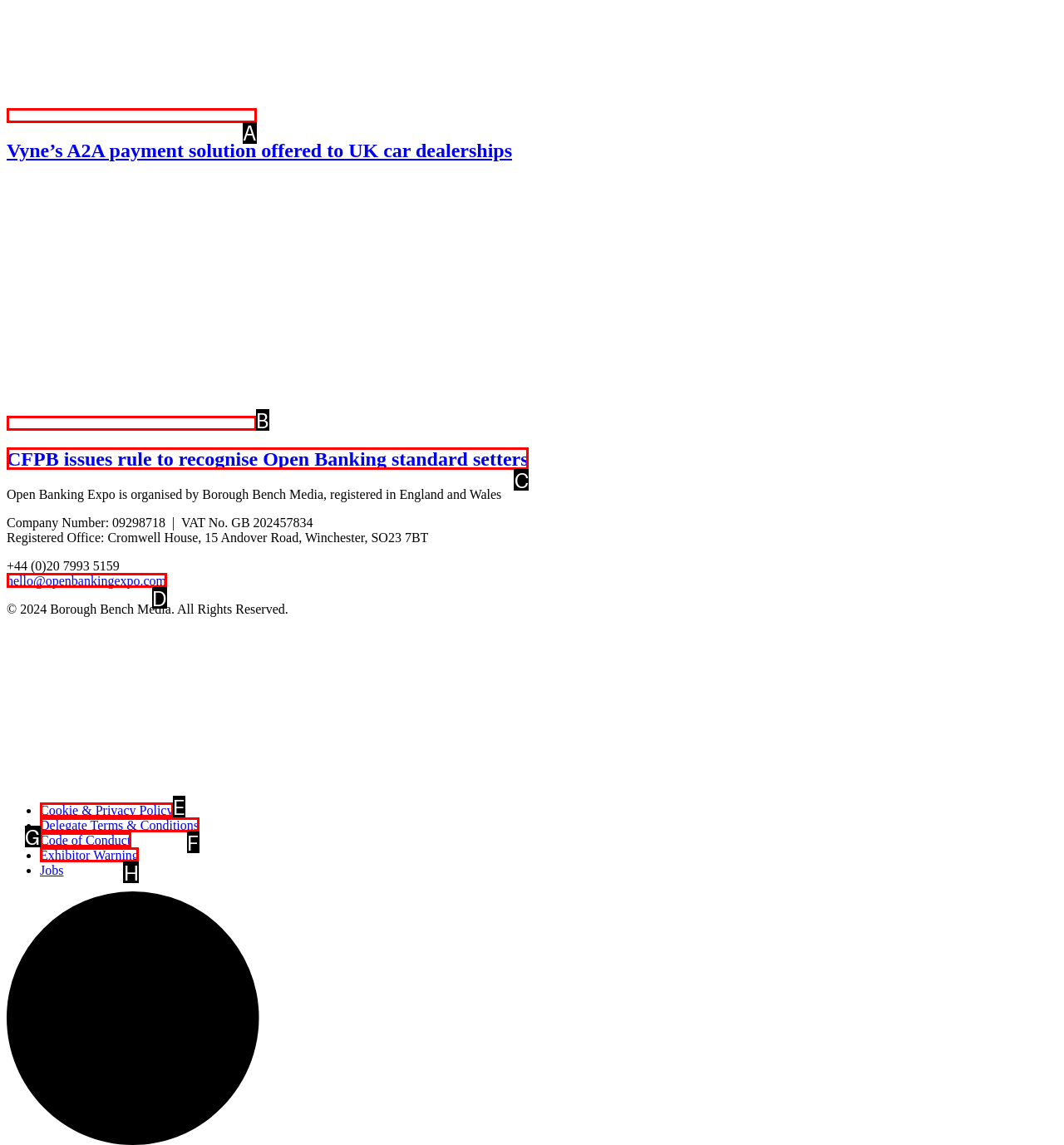Identify the HTML element that corresponds to the description: Code of Conduct Provide the letter of the matching option directly from the choices.

G